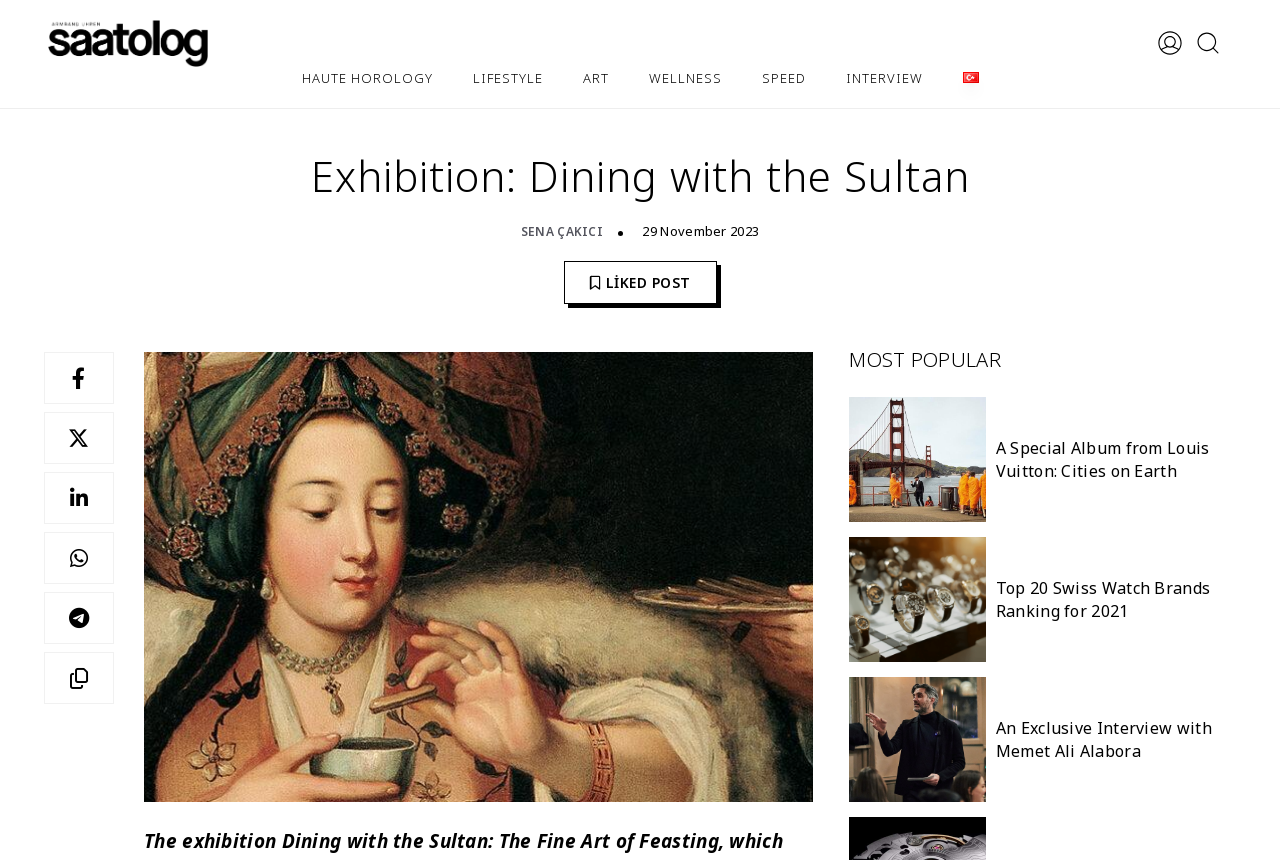Identify the bounding box coordinates of the section to be clicked to complete the task described by the following instruction: "Browse the HAUTE HOROLOGY section". The coordinates should be four float numbers between 0 and 1, formatted as [left, top, right, bottom].

[0.236, 0.08, 0.338, 0.101]